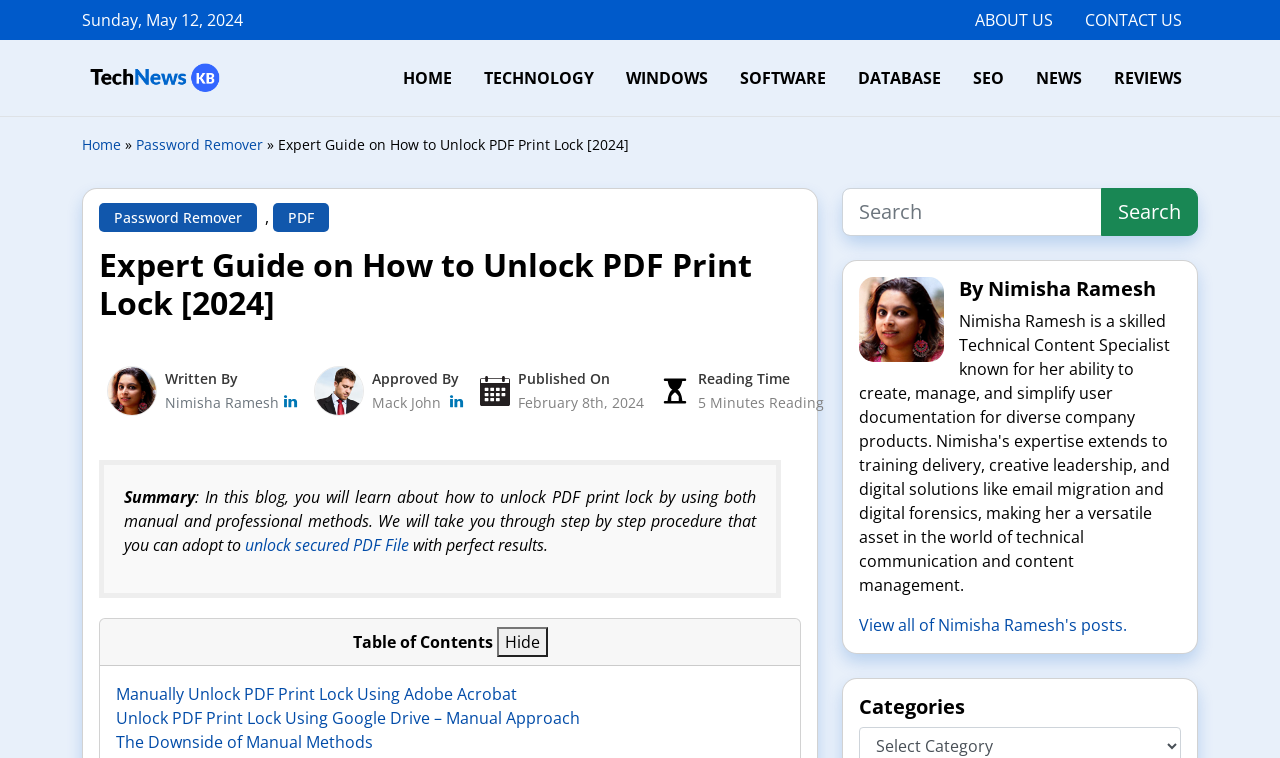Please use the details from the image to answer the following question comprehensively:
What is the date of the article?

I found the date of the article by looking at the 'Published On' section, which is located below the author's name and image. The date is specified as 'February 8th, 2024'.